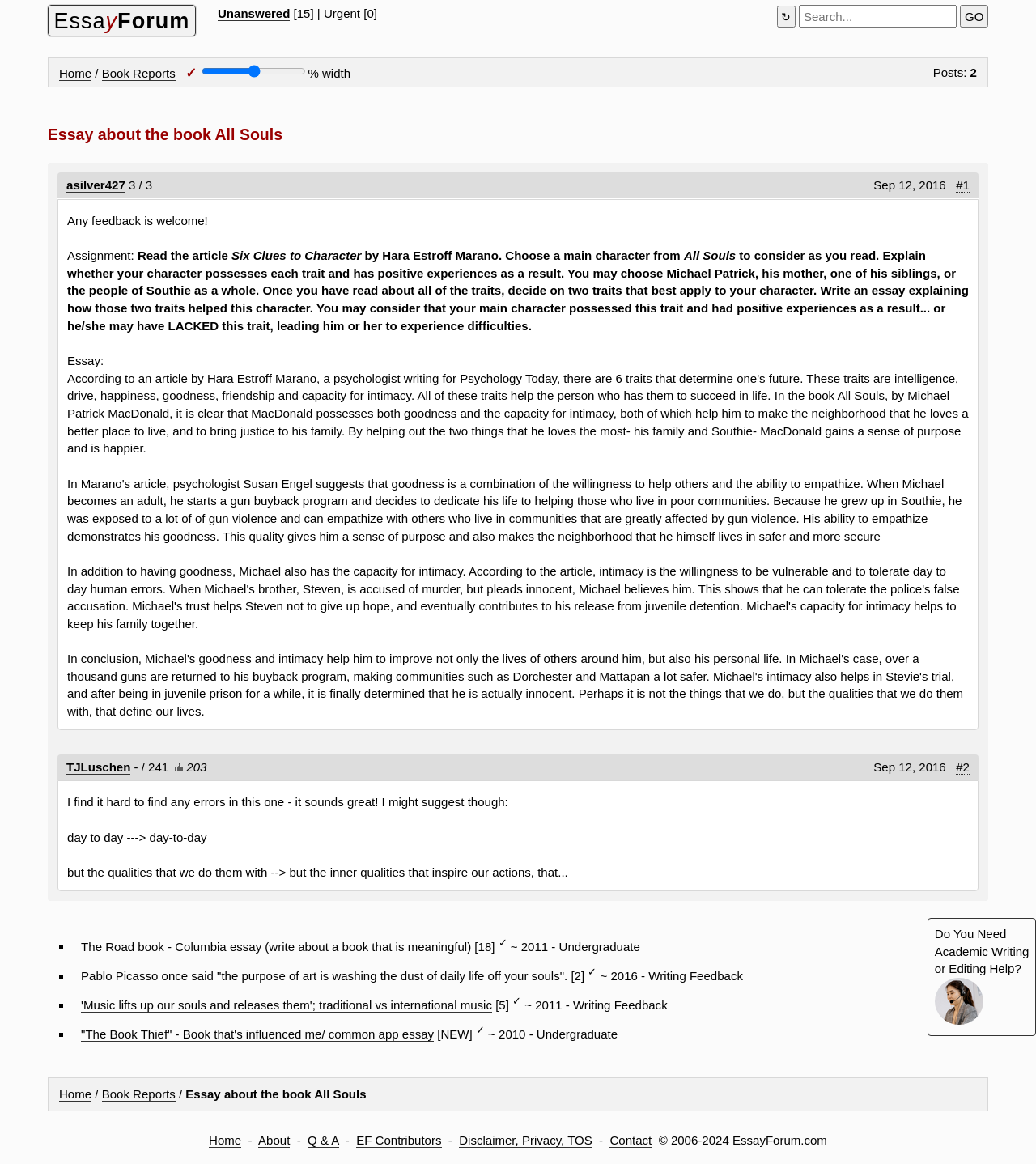Could you please study the image and provide a detailed answer to the question:
How many traits does the assignment ask to consider?

The assignment asks to consider six traits, as mentioned in the essay prompt 'Six Clues to Character'.